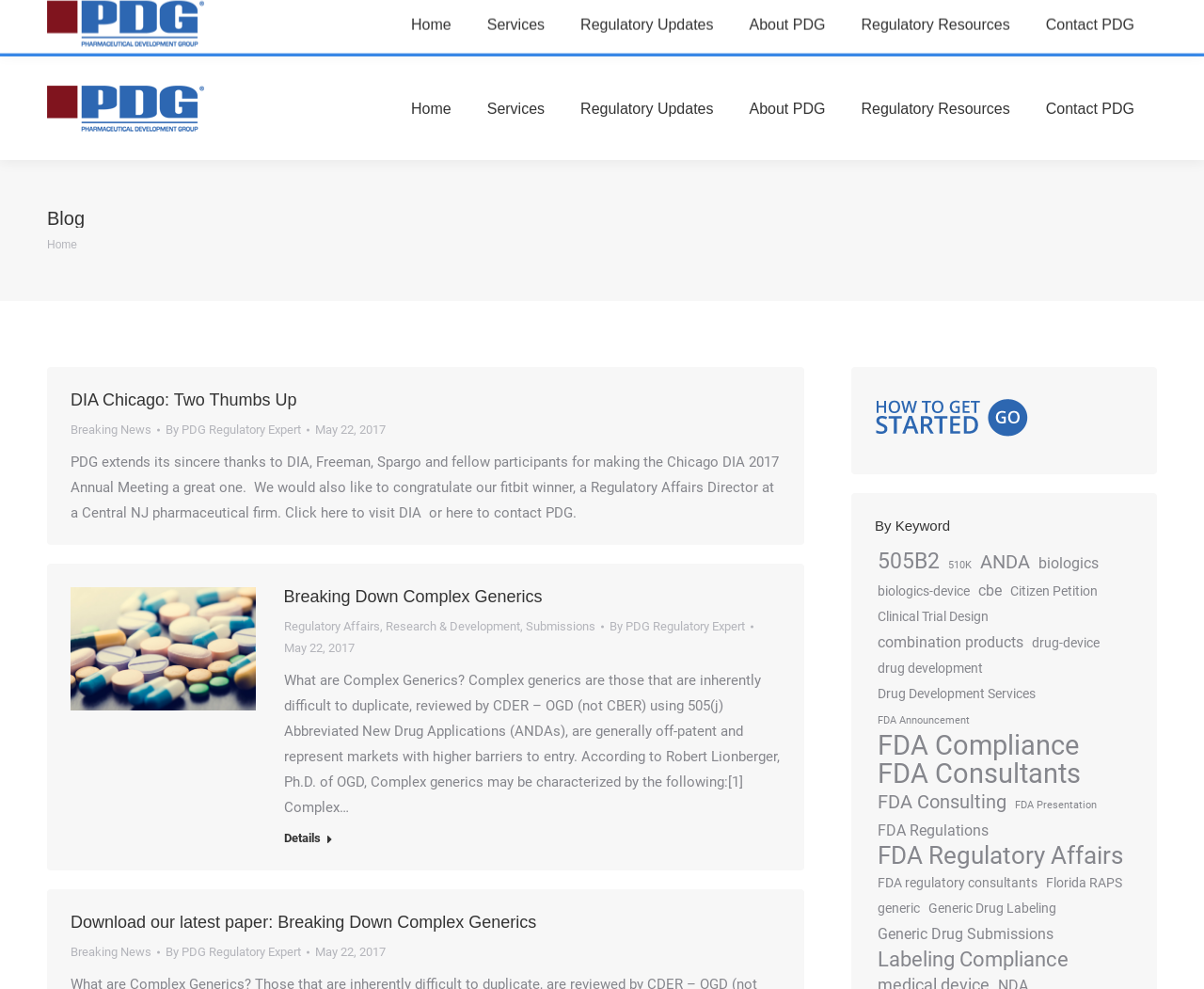Please determine the bounding box coordinates for the element that should be clicked to follow these instructions: "Contact PDG via email".

[0.067, 0.032, 0.214, 0.049]